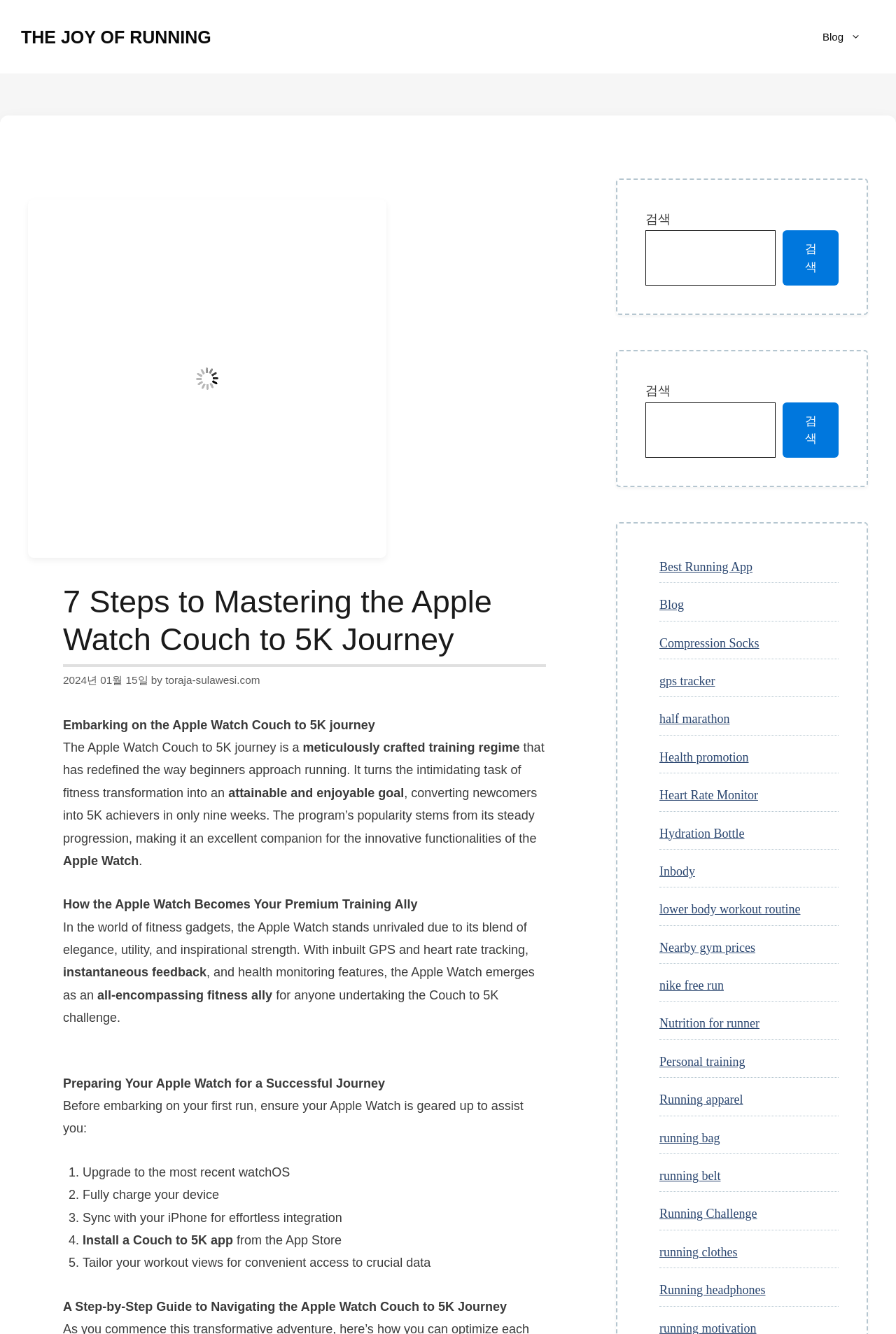Give a one-word or short phrase answer to this question: 
What is the purpose of the Apple Watch Couch to 5K app?

Effortless integration